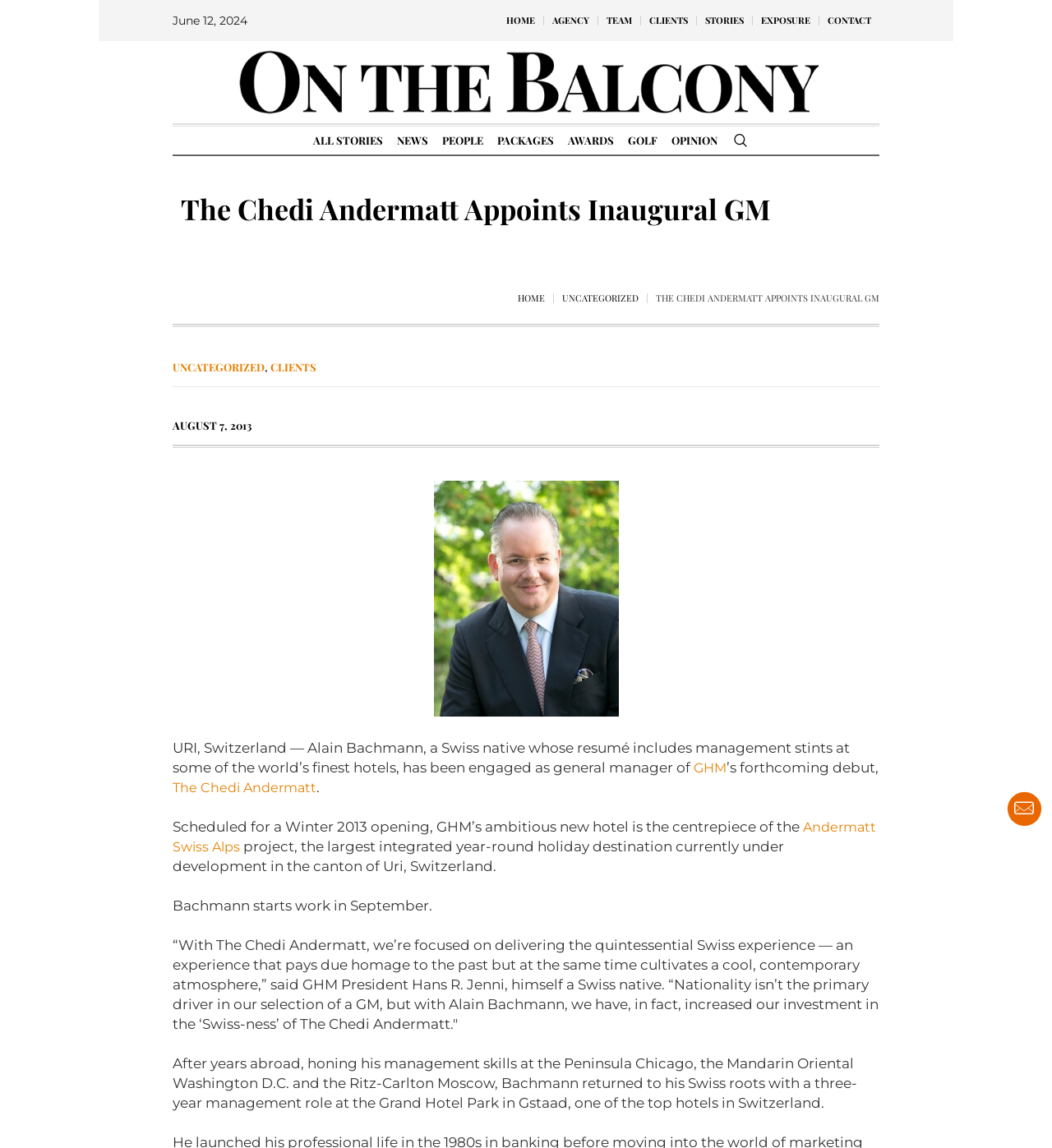What is the date of the news article?
Answer briefly with a single word or phrase based on the image.

June 12, 2024